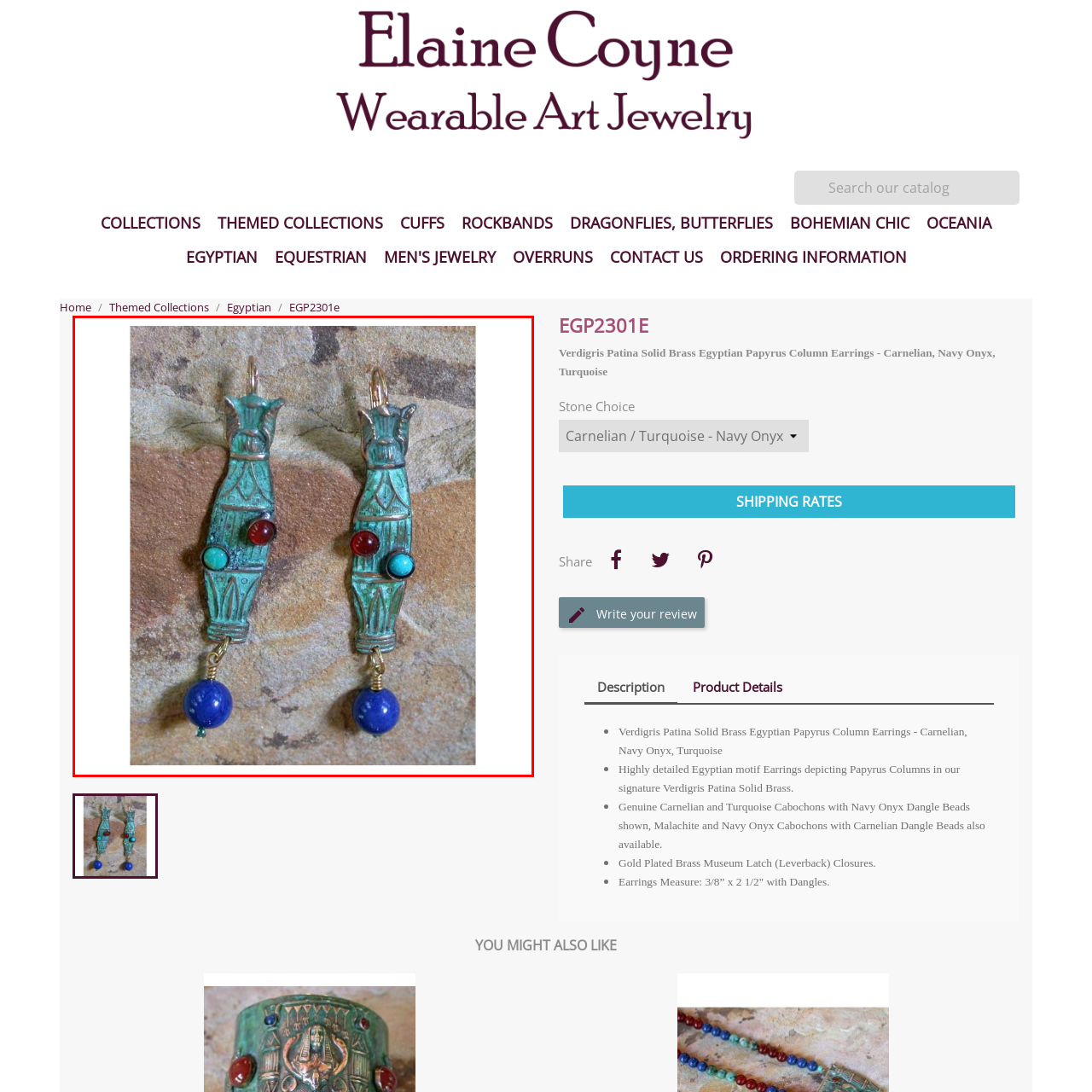What is the purpose of the navy onyx beads?  
Concentrate on the image marked with the red box and respond with a detailed answer that is fully based on the content of the image.

According to the caption, the navy onyx beads are used to create movement and visual interest, suggesting that they add a dynamic element to the earrings' design.